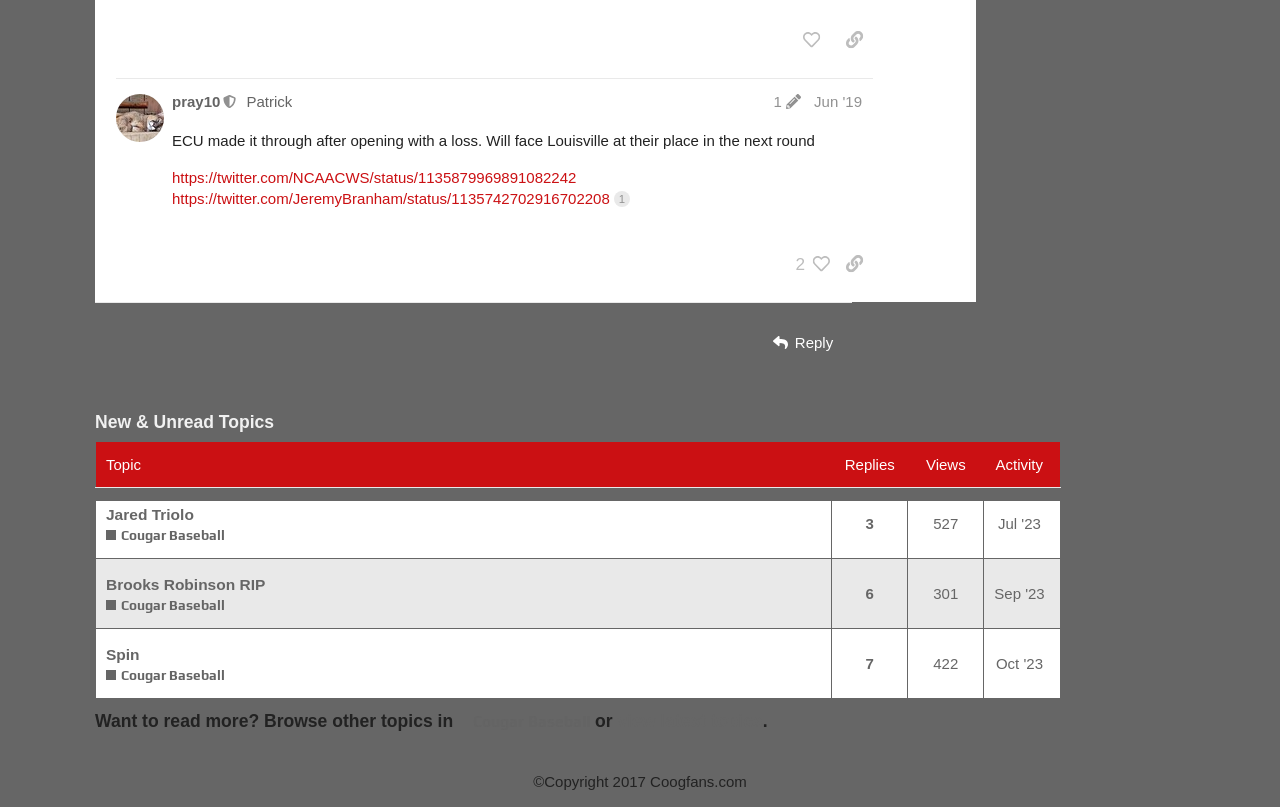Pinpoint the bounding box coordinates of the element that must be clicked to accomplish the following instruction: "browse other topics in Cougar Baseball". The coordinates should be in the format of four float numbers between 0 and 1, i.e., [left, top, right, bottom].

[0.358, 0.881, 0.461, 0.908]